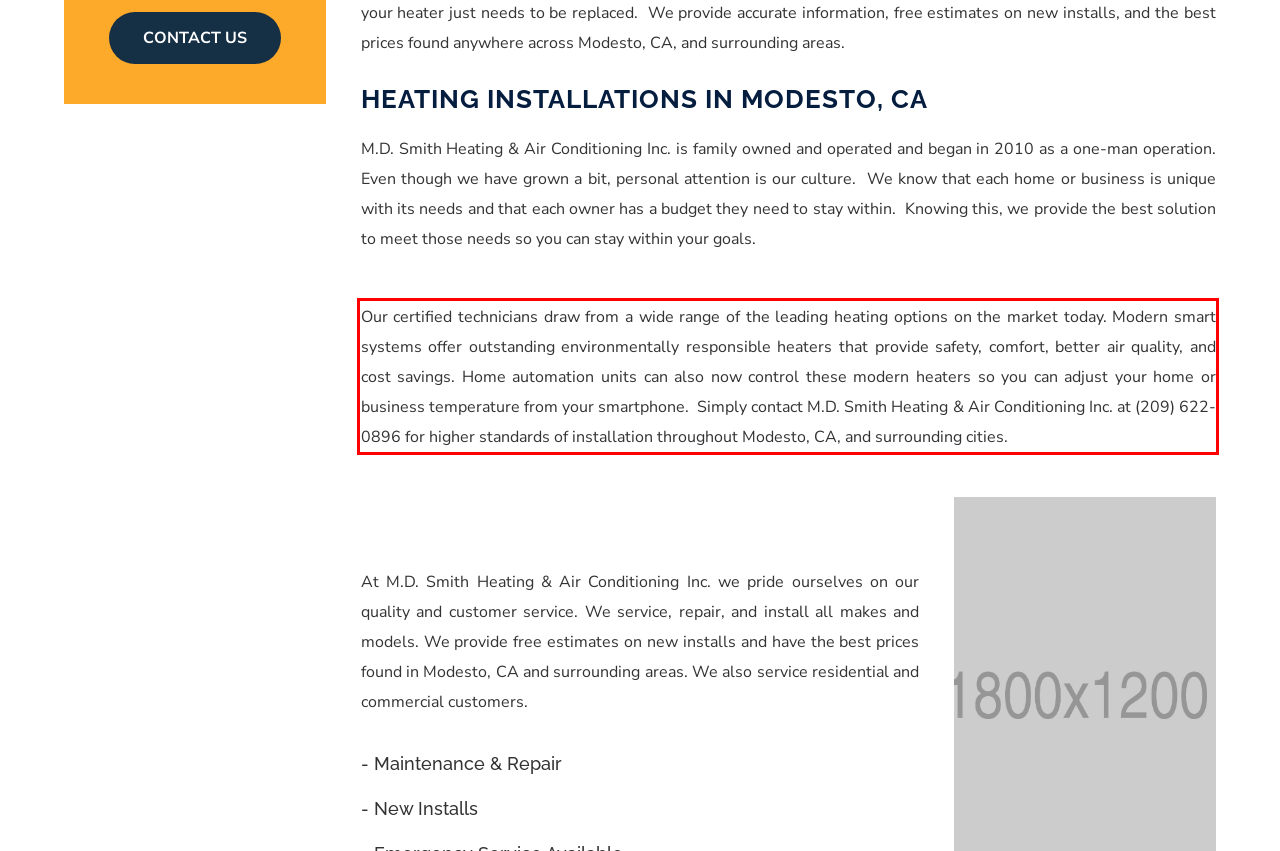Please identify and extract the text content from the UI element encased in a red bounding box on the provided webpage screenshot.

Our certified technicians draw from a wide range of the leading heating options on the market today. Modern smart systems offer outstanding environmentally responsible heaters that provide safety, comfort, better air quality, and cost savings. Home automation units can also now control these modern heaters so you can adjust your home or business temperature from your smartphone. Simply contact M.D. Smith Heating & Air Conditioning Inc. at (209) 622-0896 for higher standards of installation throughout Modesto, CA, and surrounding cities.